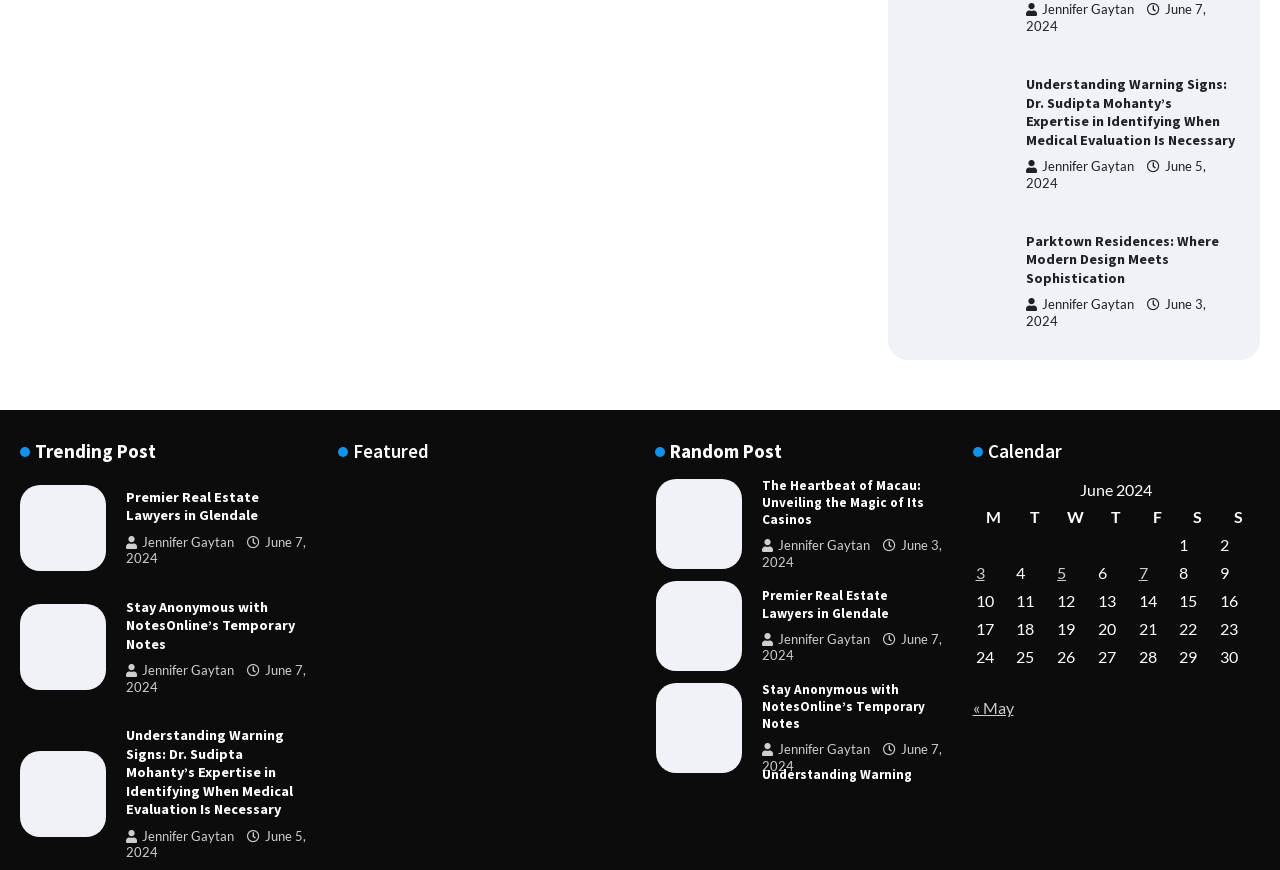What is the title of the first trending post?
Using the image, elaborate on the answer with as much detail as possible.

The first trending post is identified by the heading element with the text 'Understanding Warning Signs: Dr. Sudipta Mohanty’s Expertise in Identifying When Medical Evaluation Is Necessary'. The title of this post is 'Understanding Warning Signs'.